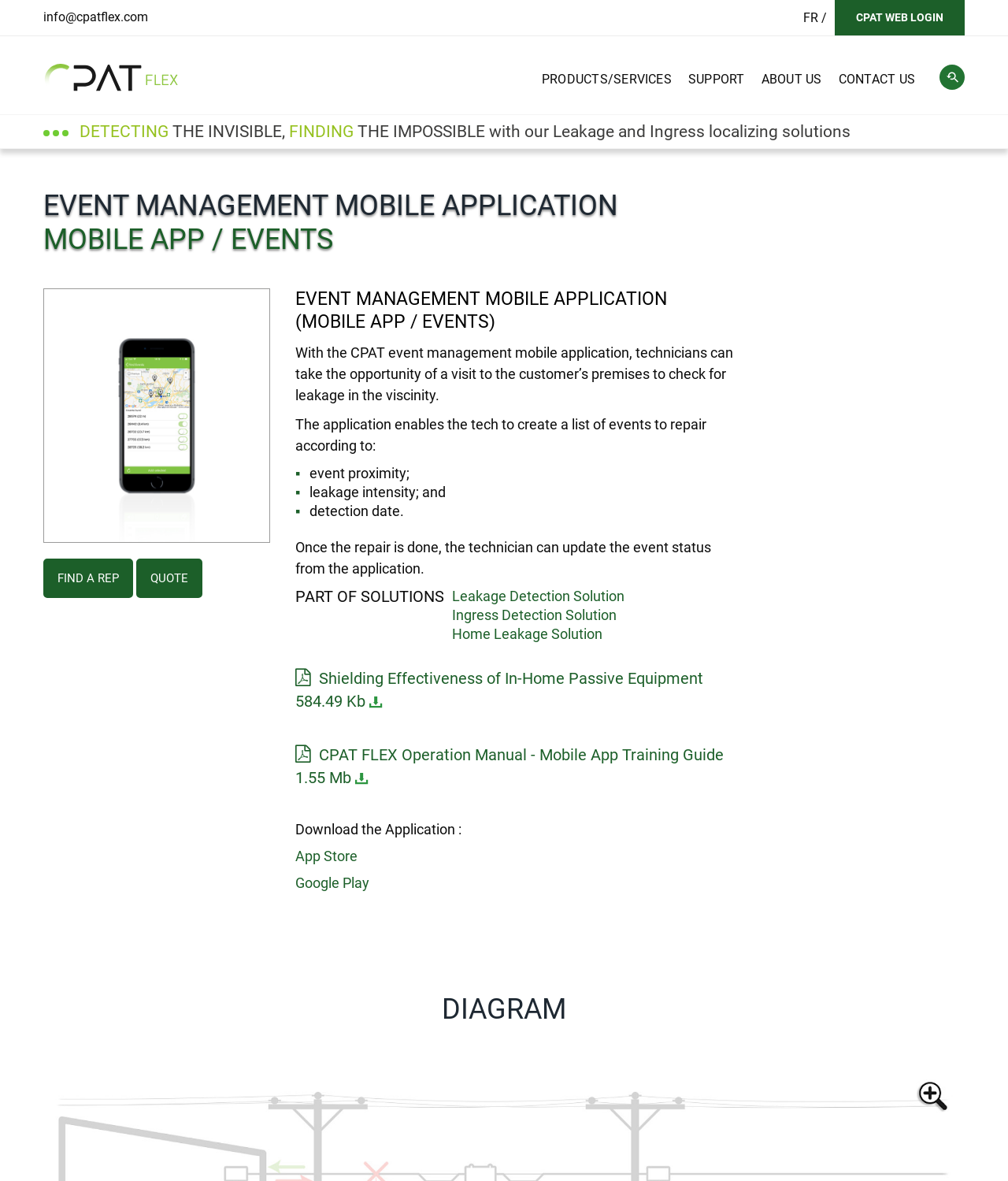Where can users download the CPAT event management mobile application?
Look at the image and answer the question using a single word or phrase.

App Store and Google Play